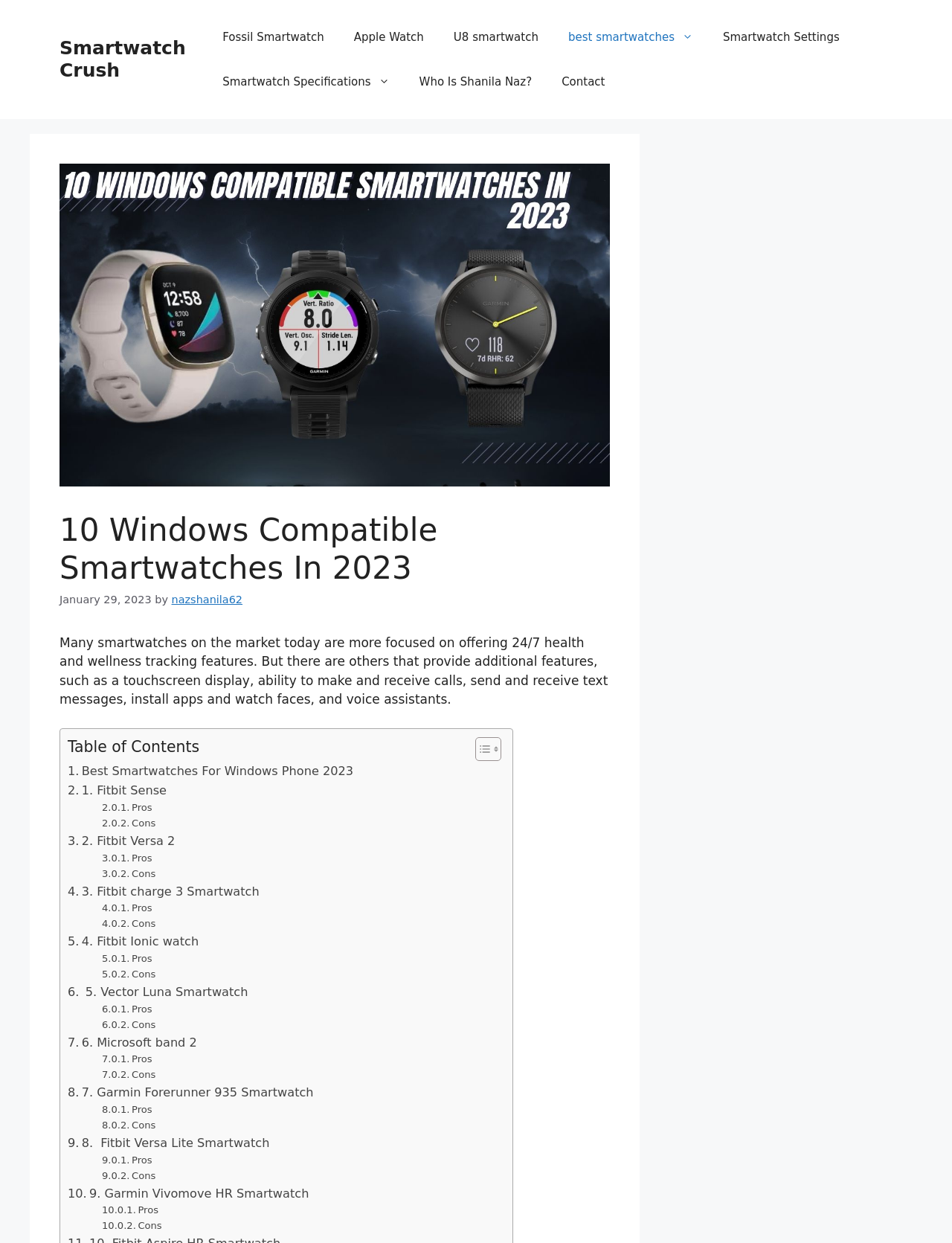What type of image is displayed above the navigation links?
Look at the image and construct a detailed response to the question.

The image displayed above the navigation links is described as 'windows compatible smartwatch', which suggests that it is an image of a smartwatch compatible with Windows.